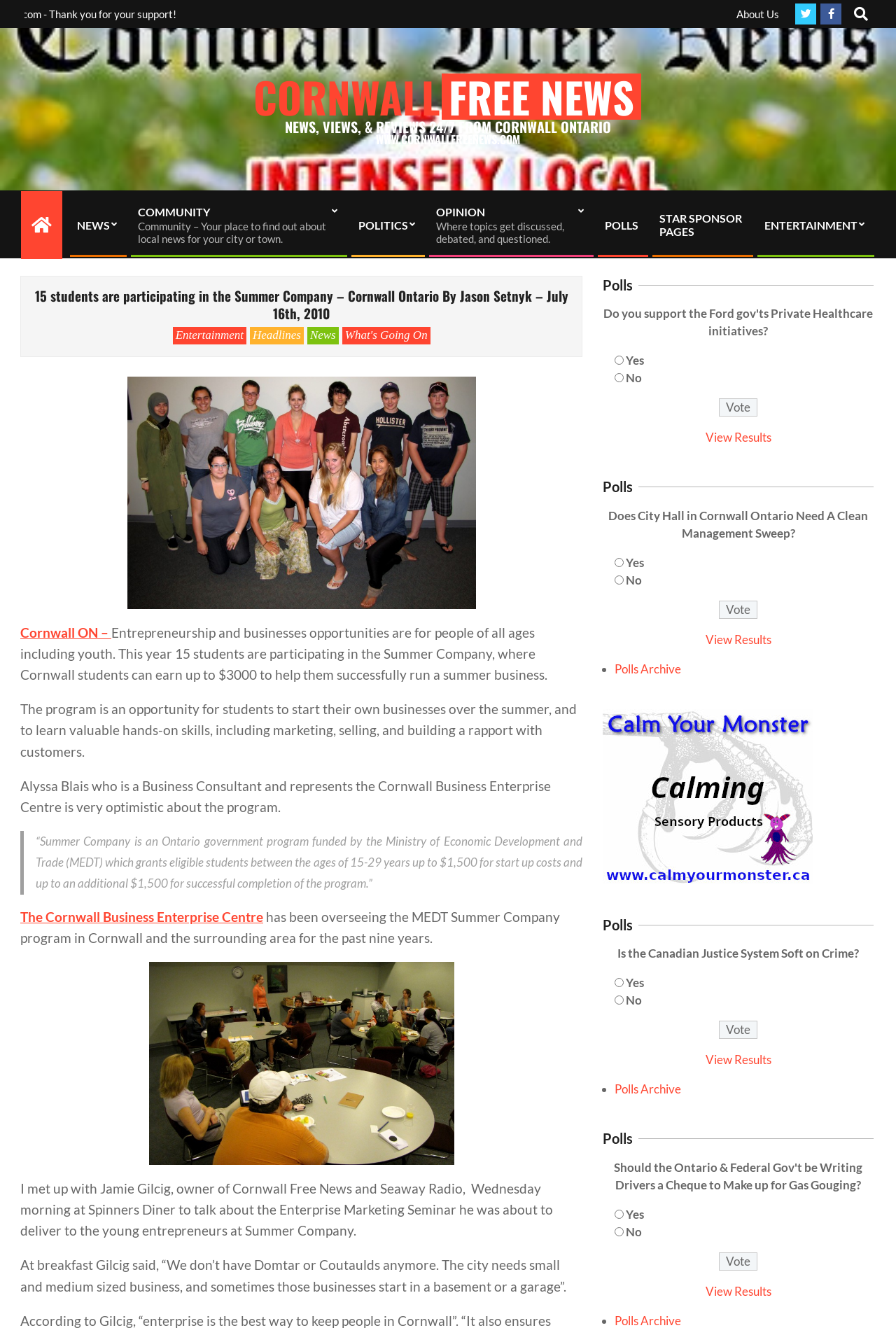Calculate the bounding box coordinates of the UI element given the description: "name="vote" value="Vote"".

[0.802, 0.938, 0.845, 0.952]